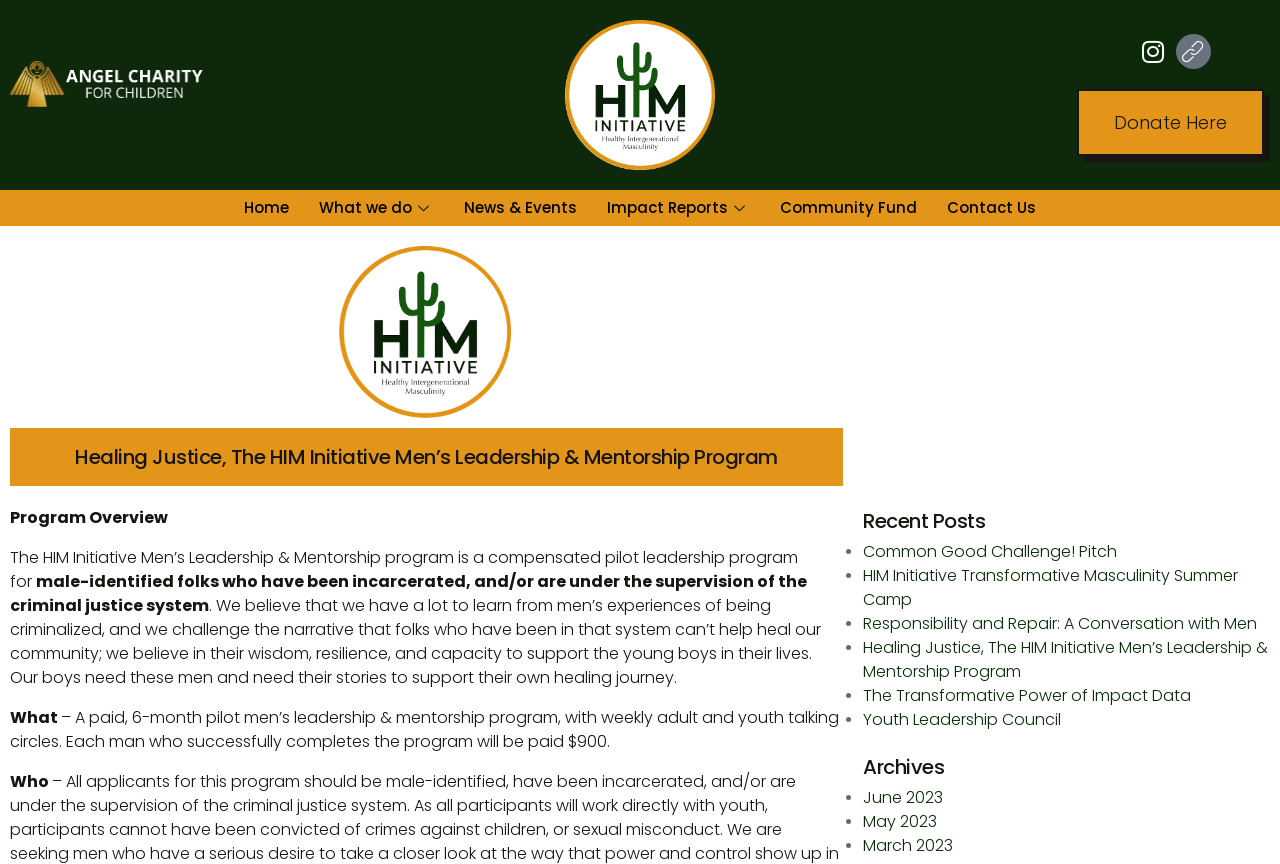Locate the bounding box coordinates of the element that should be clicked to execute the following instruction: "Click the 'Donate Here' button".

[0.841, 0.103, 0.987, 0.181]